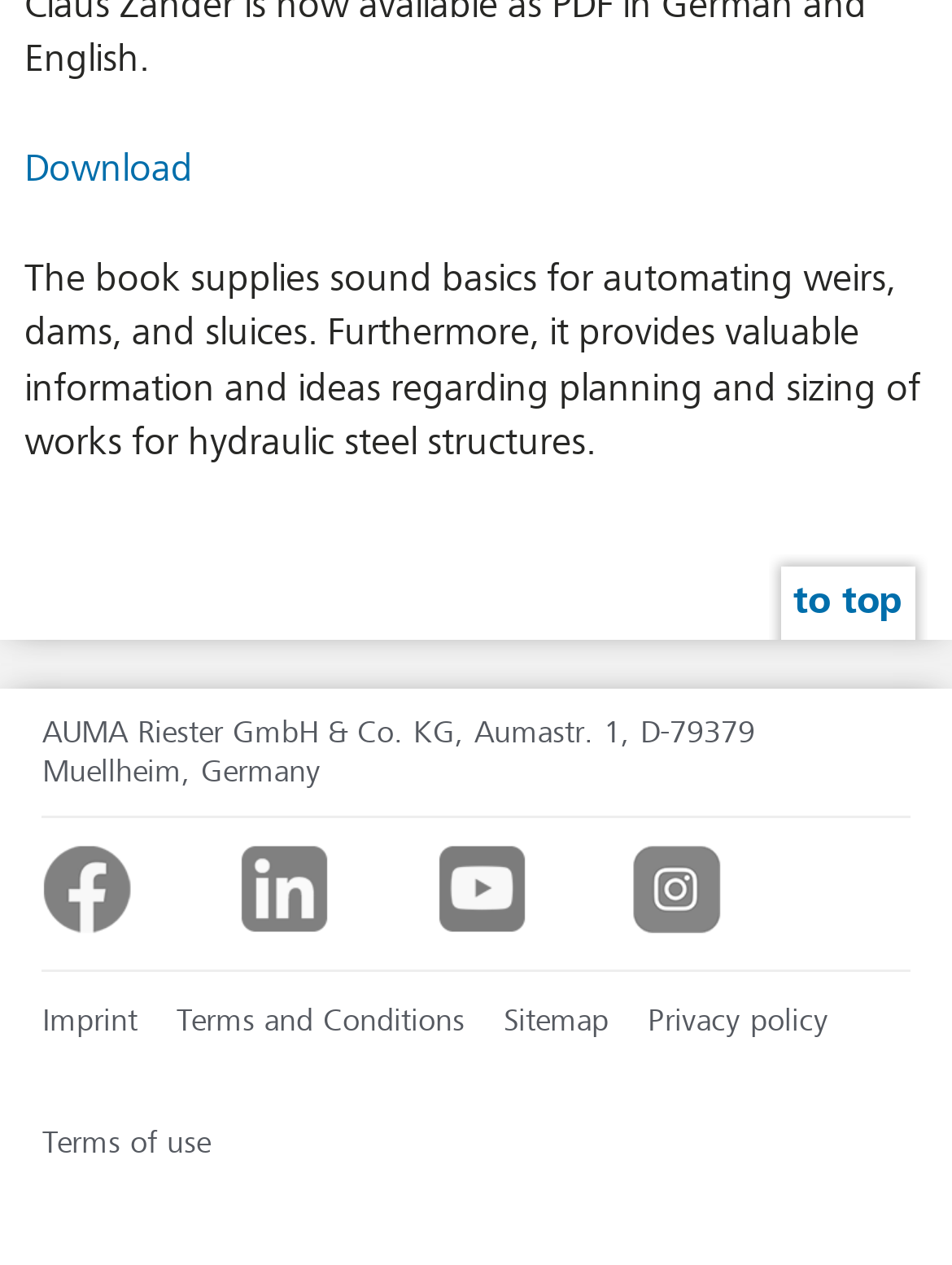Determine the bounding box coordinates for the region that must be clicked to execute the following instruction: "Read terms and conditions".

[0.186, 0.792, 0.488, 0.823]